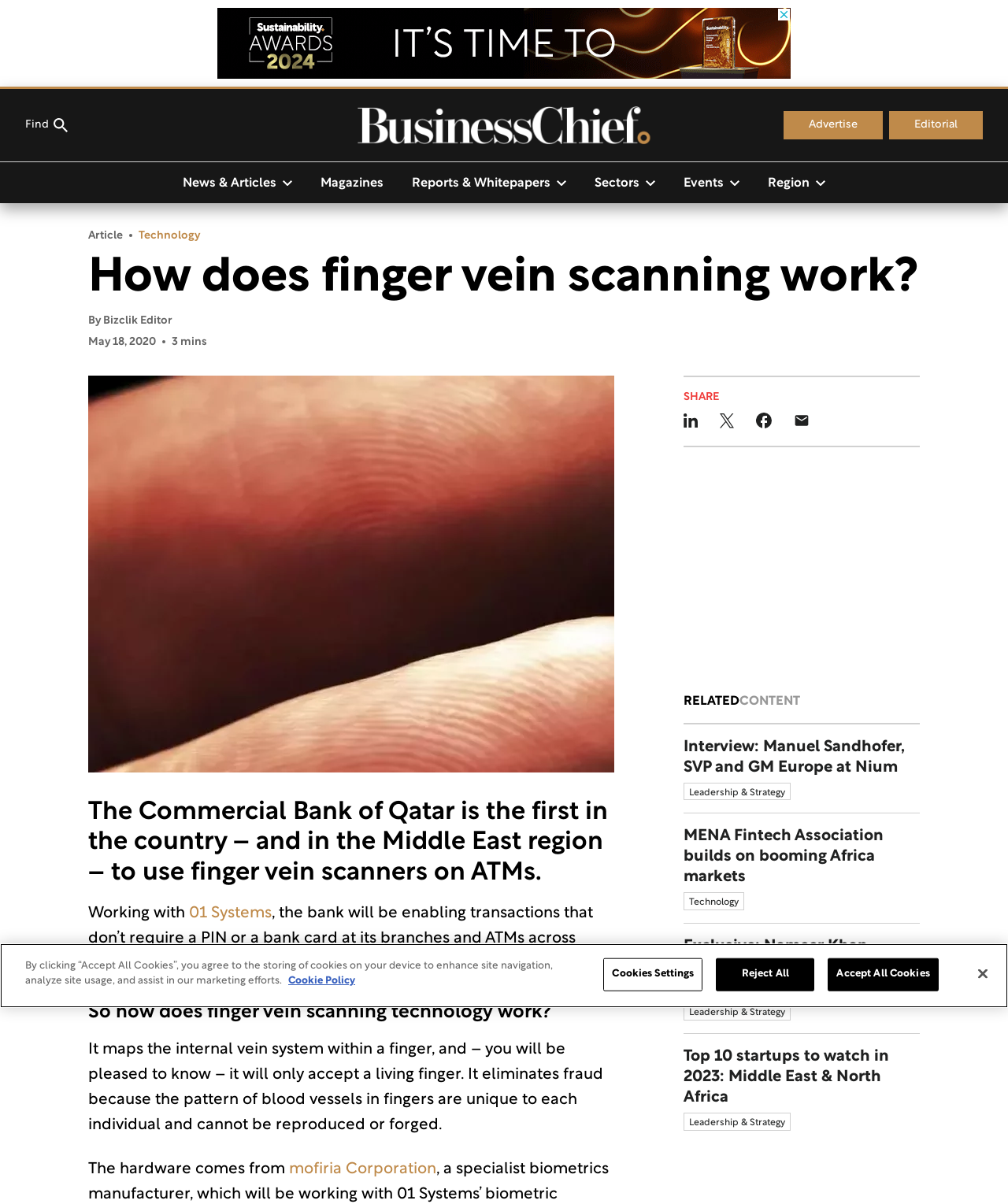Extract the bounding box for the UI element that matches this description: "Cookies Settings".

[0.599, 0.796, 0.697, 0.823]